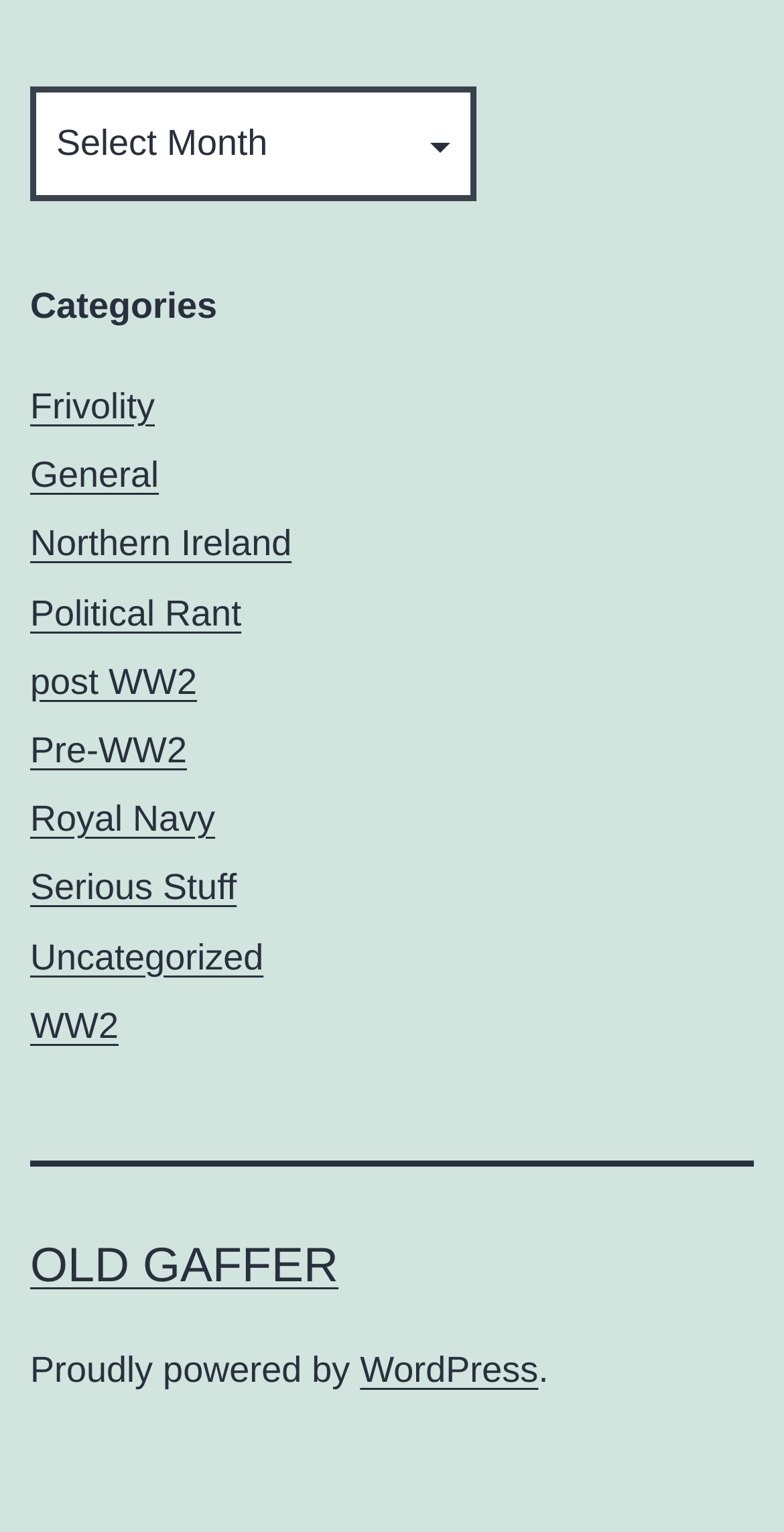Give the bounding box coordinates for this UI element: "post WW2". The coordinates should be four float numbers between 0 and 1, arranged as [left, top, right, bottom].

[0.038, 0.432, 0.251, 0.458]